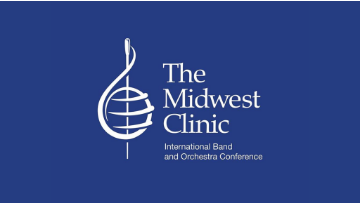Illustrate the image with a detailed caption.

The image features the official logo of "The Midwest Clinic," an esteemed international band and orchestra conference. The logo is prominently displayed in white against a deep blue background, showcasing a stylized treble clef intertwined within a circle, symbolizing musical harmony and community. The text beneath the logo reads "International Band and Orchestra Conference," emphasizing the event's dedication to bringing together music educators, students, and performers from various backgrounds. This image is associated with discussions and presentations related to music education and performance, integral to the UMass Music community, particularly highlighted in the UMass Music at the 2016 Midwest Clinic article.